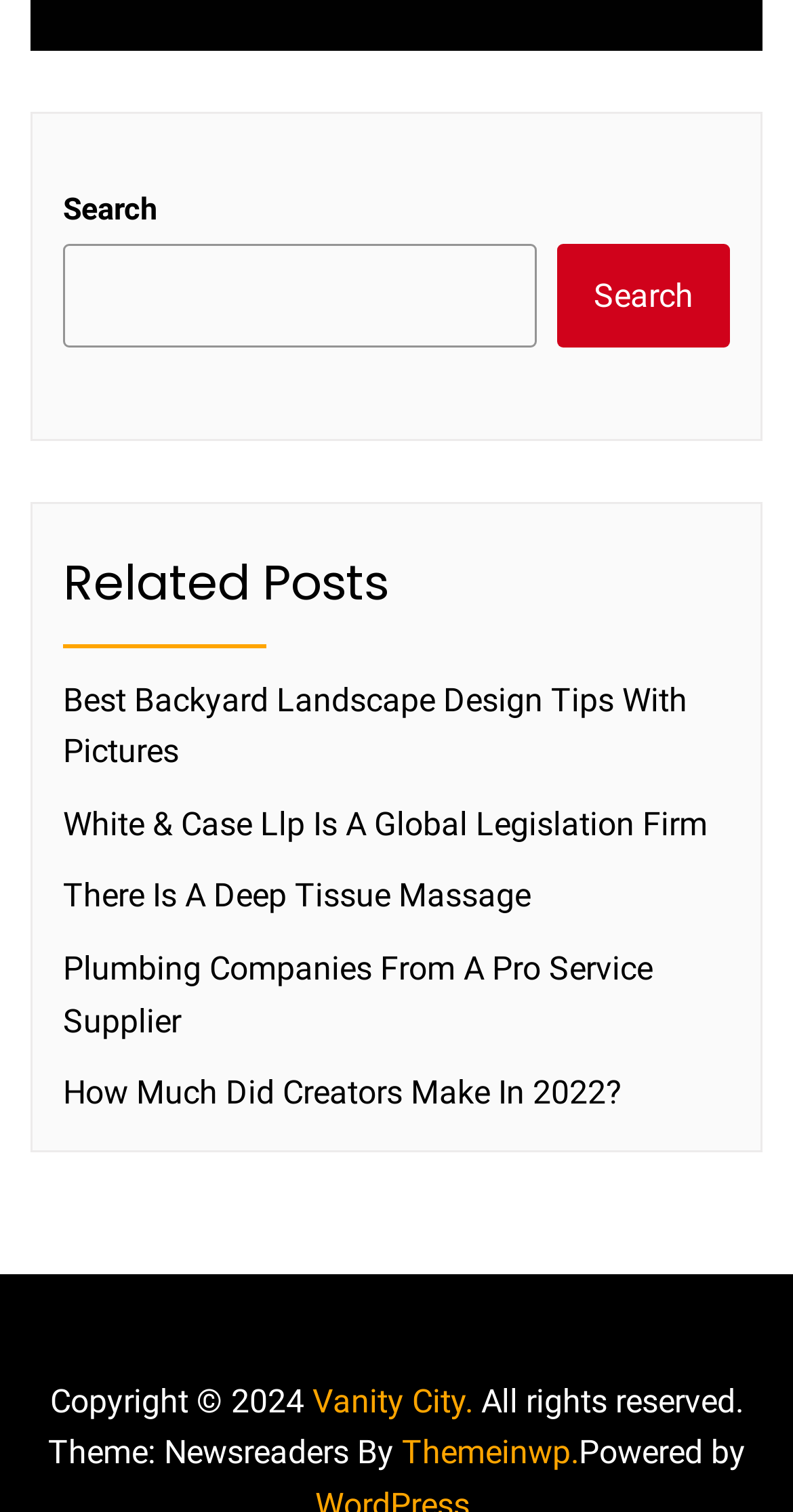Please locate the bounding box coordinates of the region I need to click to follow this instruction: "go to Vanity City".

[0.394, 0.91, 0.596, 0.944]